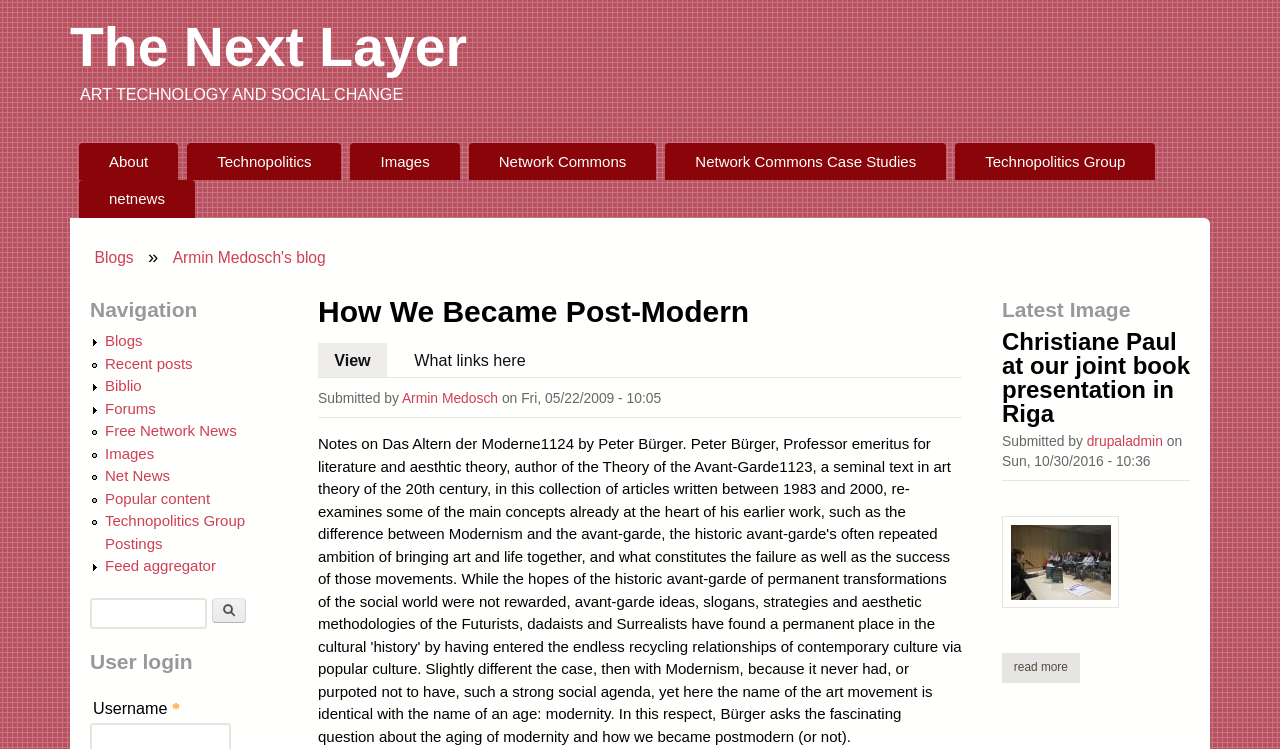What is the title of the article? Using the information from the screenshot, answer with a single word or phrase.

How We Became Post-Modern